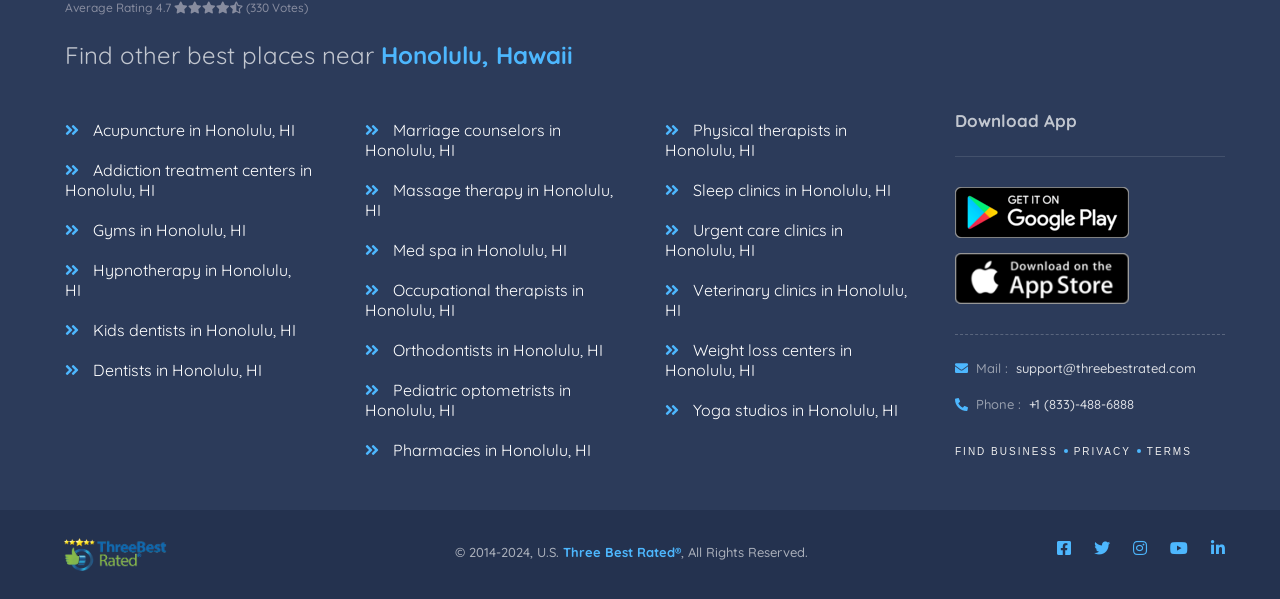Show the bounding box coordinates of the element that should be clicked to complete the task: "View terms and conditions".

[0.896, 0.744, 0.931, 0.762]